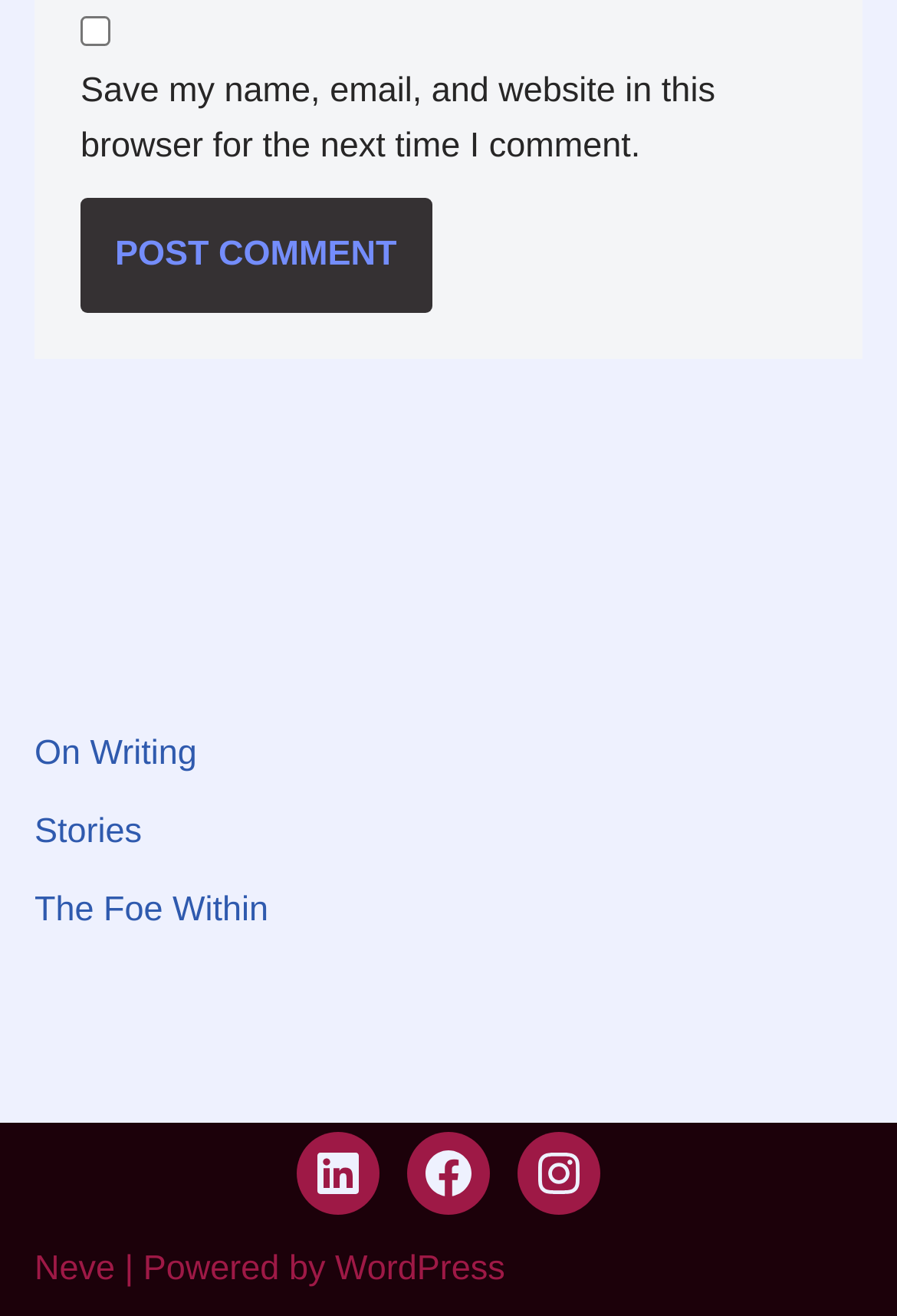What is the function of the button?
Please give a detailed and elaborate answer to the question.

The button is located near the top of the page with the text 'POST COMMENT' inside it. This indicates that its function is to submit a comment.